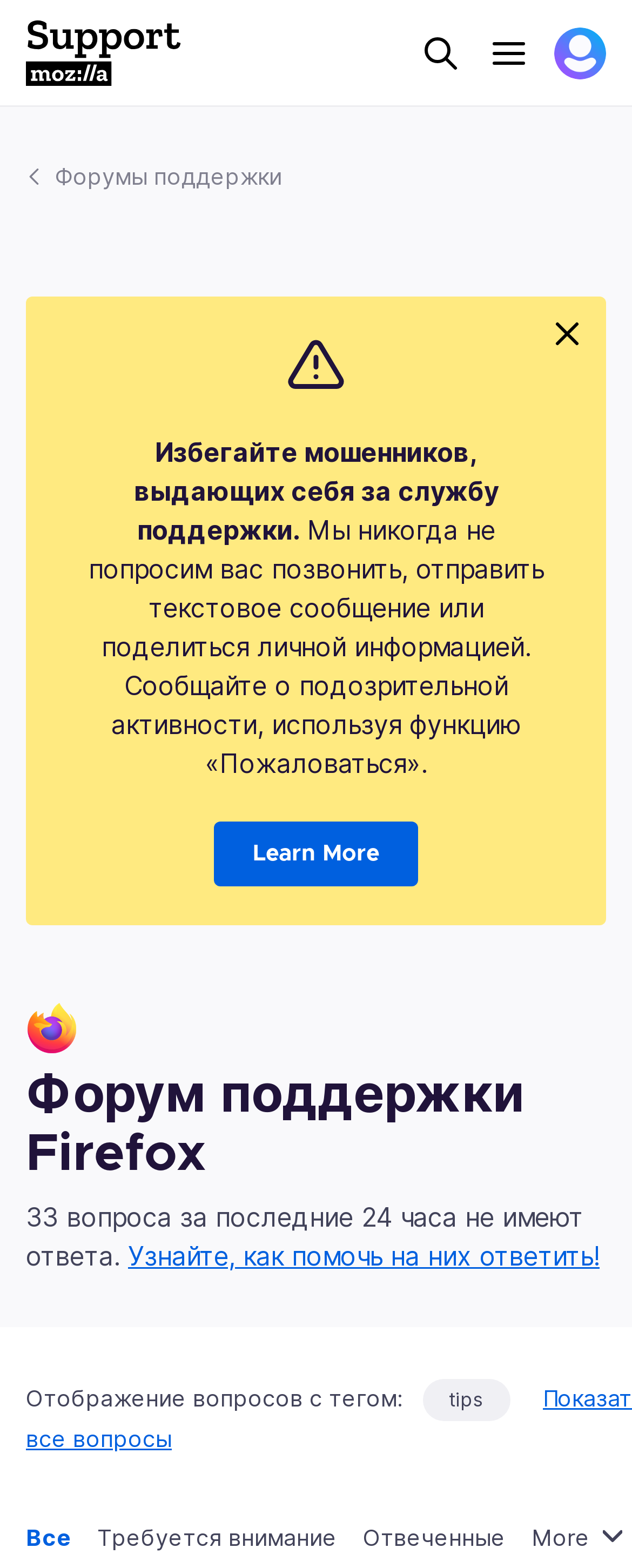Please provide a comprehensive response to the question based on the details in the image: What is the tag displayed on the webpage?

The tag displayed on the webpage is 'tips', which is a link element with a bounding box of [0.71, 0.884, 0.767, 0.902]. It is part of the text 'Отображение вопросов с тегом:' which translates to 'Displaying questions with the tag:'.